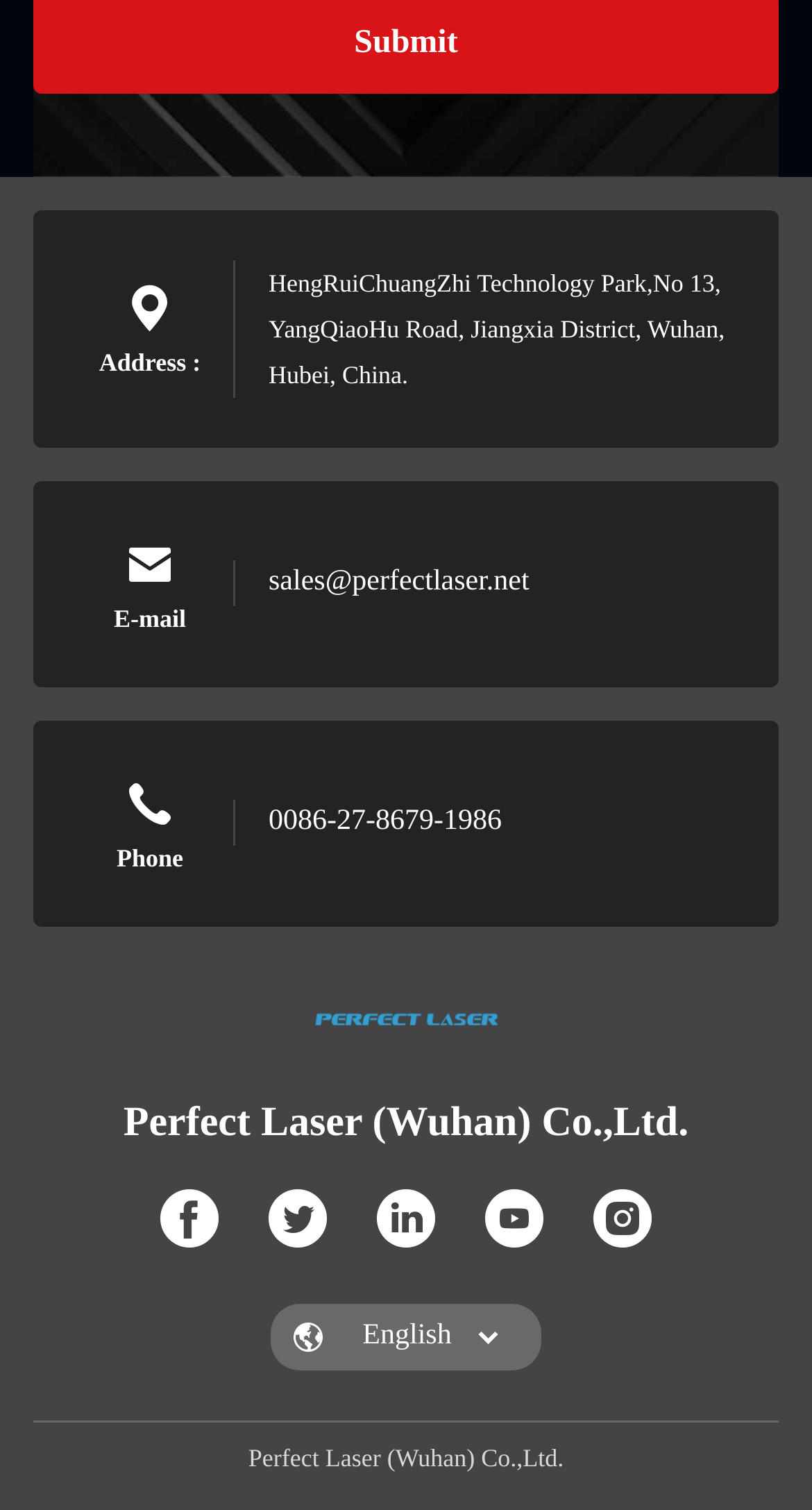Please give a succinct answer to the question in one word or phrase:
How many social media links are there?

5